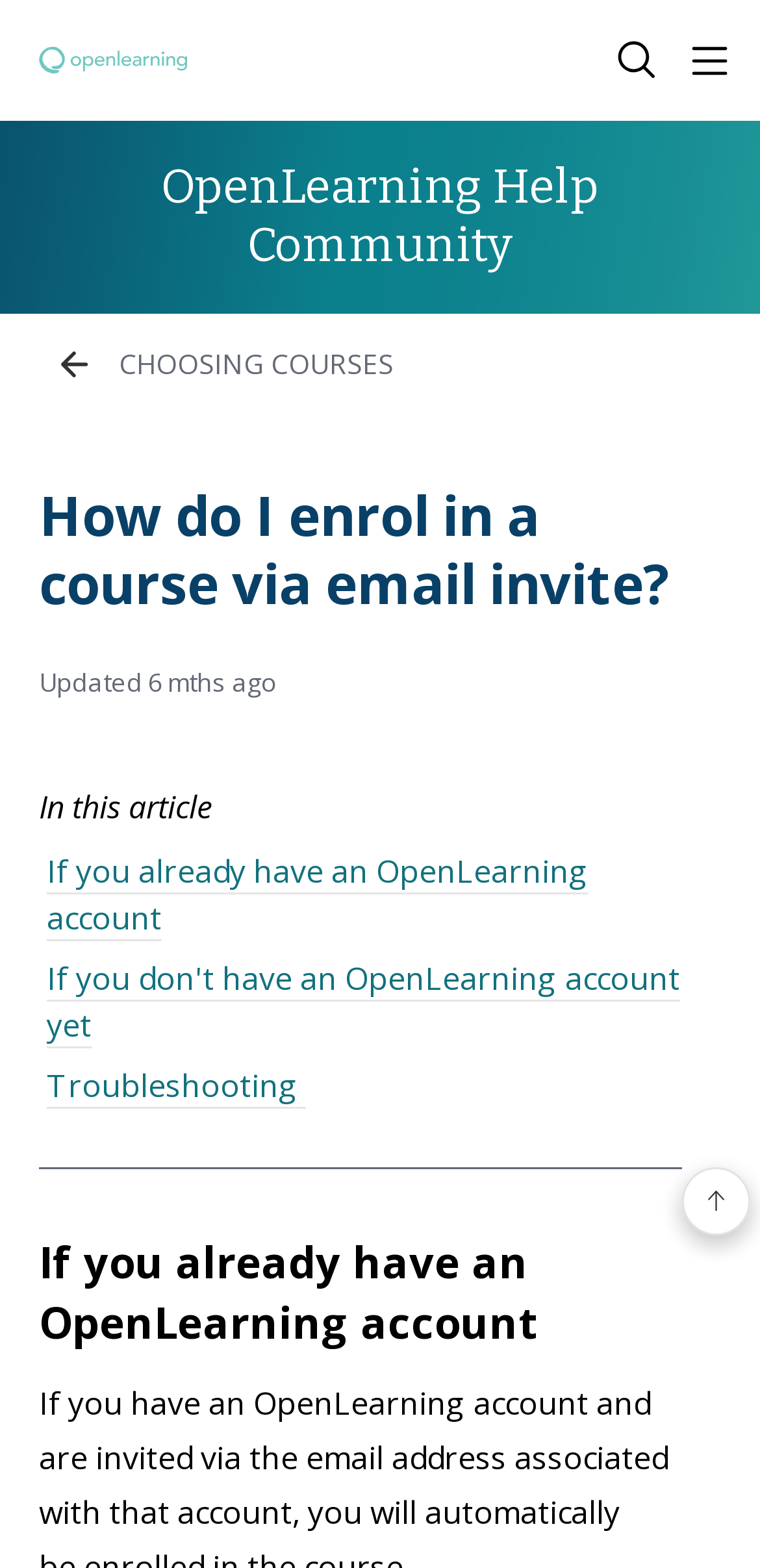Provide a one-word or brief phrase answer to the question:
What are the two options for enrolling in a course via email invite?

With or without an OpenLearning account